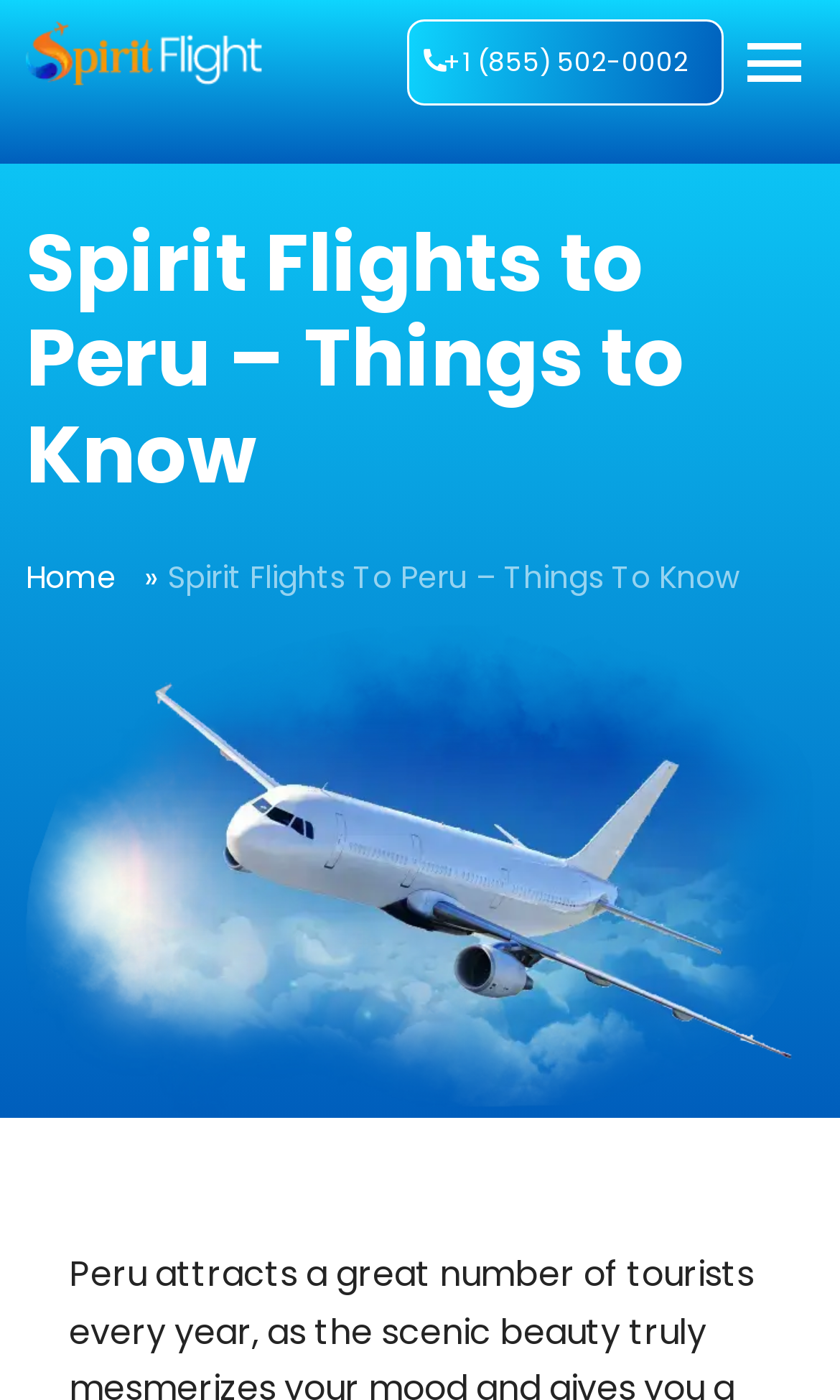Describe the entire webpage, focusing on both content and design.

The webpage is about searching for Spirit flights to Peru at the cheapest price. At the top-left corner, there is a link and an image, both labeled as "Spirit Flight", which suggests that they are related to the airline's branding. 

Below the airline's branding, there is a phone number with a "+" icon, which is likely a customer support contact. To the right of the phone number, there is a static text element containing a non-breaking space character, which may be used for formatting purposes.

The main content of the webpage is headed by a title "Spirit Flights to Peru – Things to Know", which spans almost the entire width of the page. This title is followed by a link to the "Home" page, located at the top-left corner of the main content section. 

Next to the "Home" link, there is a static text element with the same title as the main heading, "Spirit Flights To Peru – Things To Know". This text element takes up most of the width of the main content section. 

At the bottom of the main content section, there is a large image of a plane, which likely represents air travel or flights.